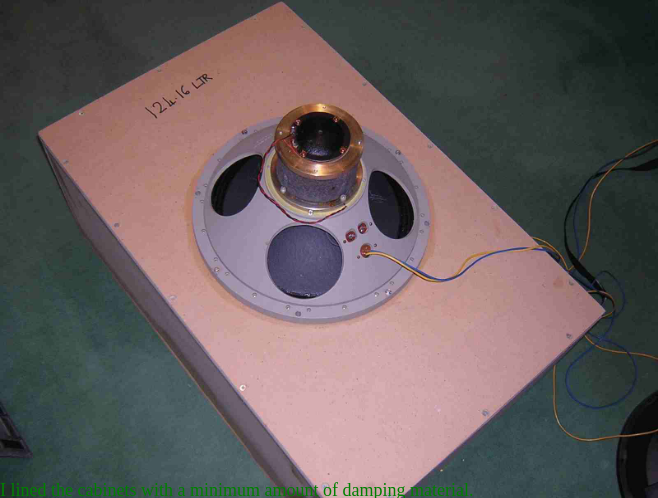Provide a comprehensive description of the image.

The image displays a custom-built speaker cabinet designed for optimal bass response. The cabinet measures 300 liters and is crafted from rigid 24mm birch plywood, ensuring durability and stability. At the top, a driver is mounted within a sleek, circular cutout, indicative of high-quality audio components. Wires are visibly connected to the driver, ready for electrical integration. The marked "12.4 LTR" suggests this is a specific tuning designation related to the enclosure's performance. The cabinet interior is lined with a minimal amount of damping material to enhance sound quality, as indicated by the text in the image. This thoughtful construction highlights the balance between size and acoustic performance, aimed at achieving a flat frequency response down to approximately 40 Hz.